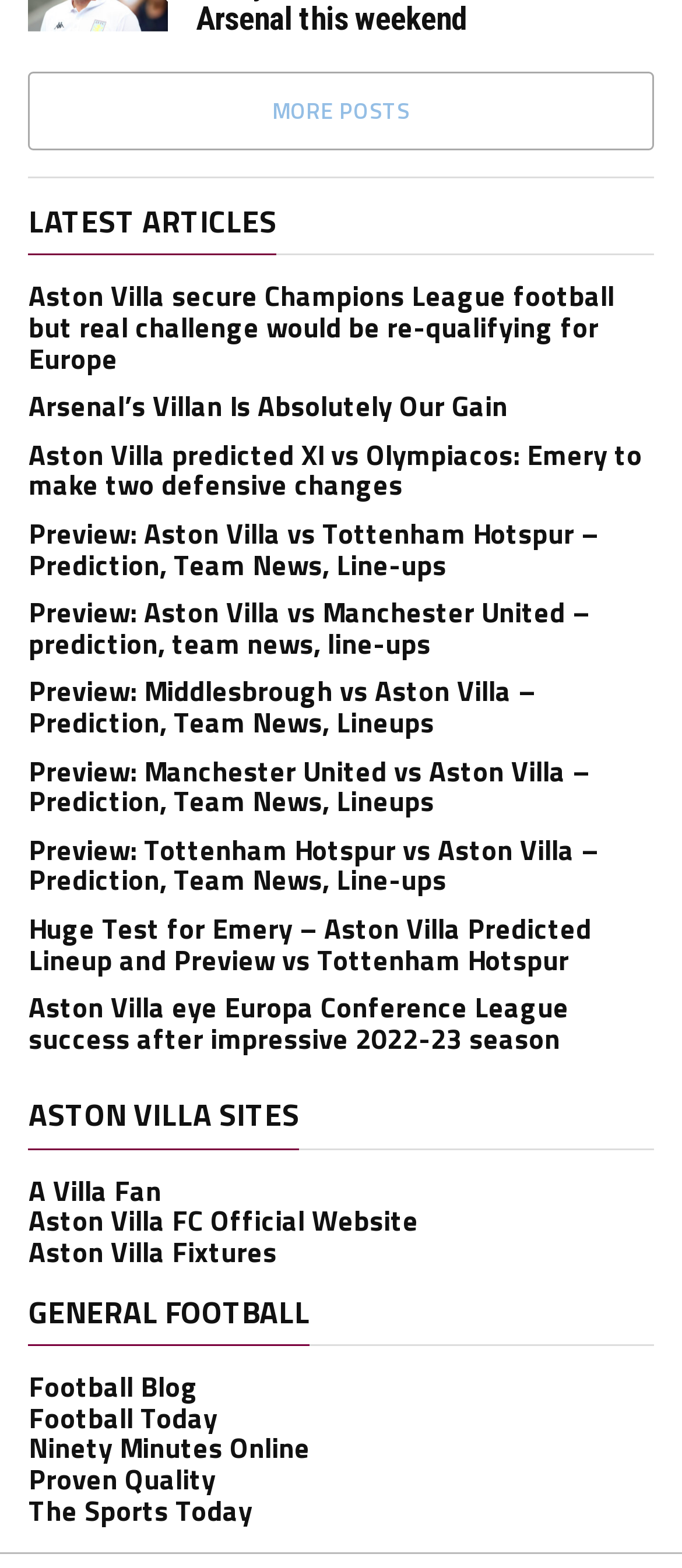Identify the bounding box coordinates for the UI element described as: "Proven Quality". The coordinates should be provided as four floats between 0 and 1: [left, top, right, bottom].

[0.042, 0.93, 0.316, 0.957]